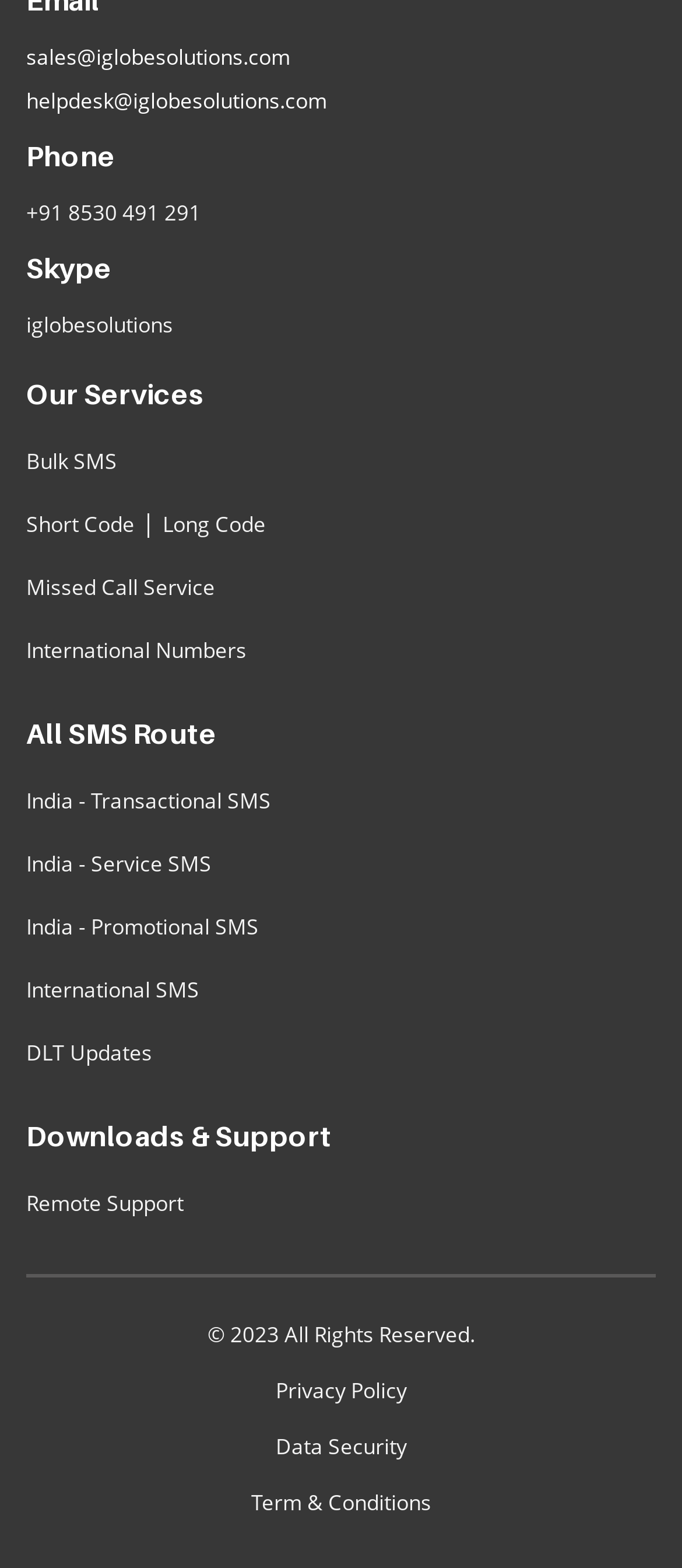Determine the bounding box coordinates of the element's region needed to click to follow the instruction: "Contact sales team". Provide these coordinates as four float numbers between 0 and 1, formatted as [left, top, right, bottom].

[0.038, 0.027, 0.426, 0.046]